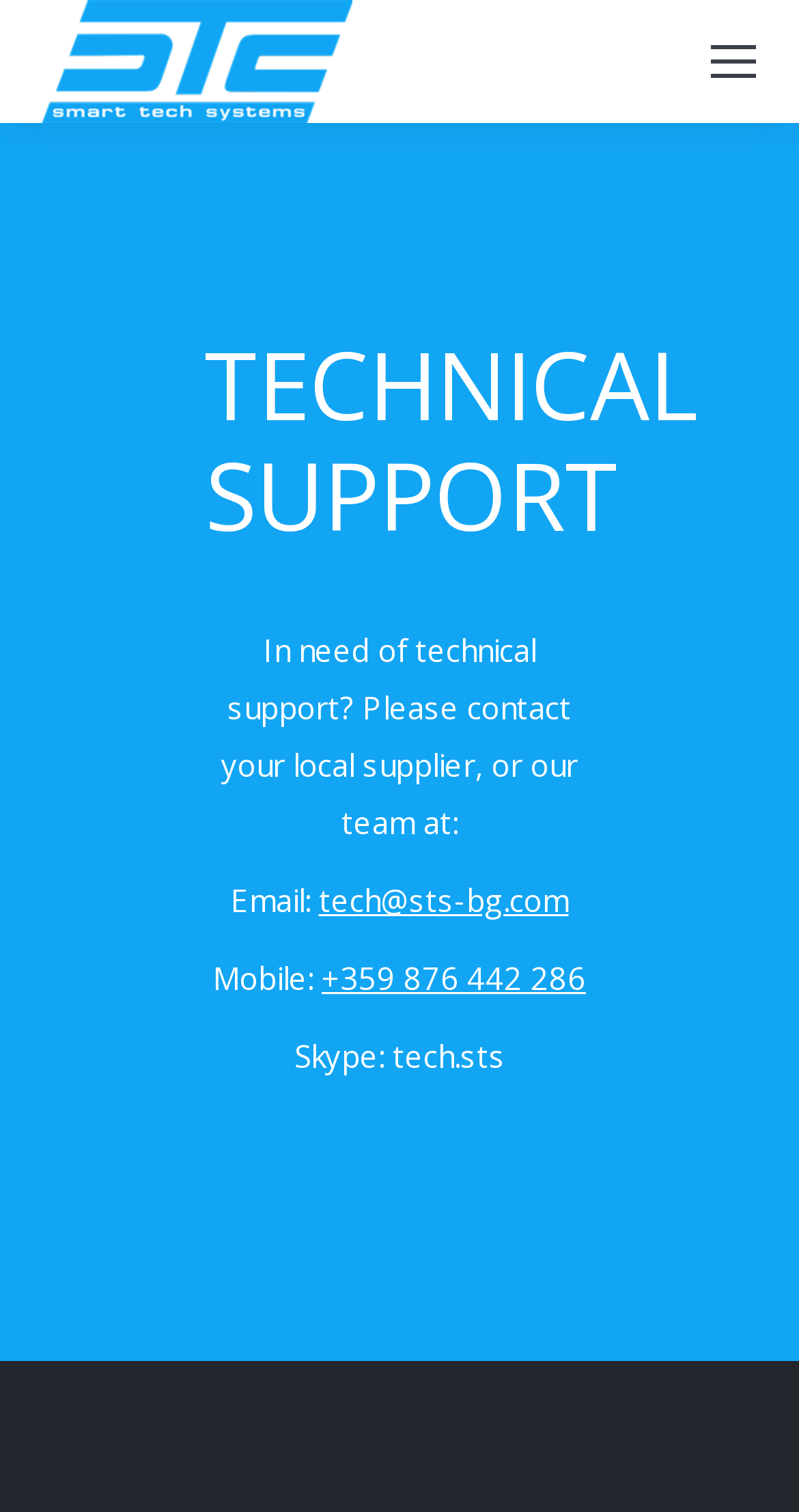Using the provided element description, identify the bounding box coordinates as (top-left x, top-left y, bottom-right x, bottom-right y). Ensure all values are between 0 and 1. Description: alt="ID Reading Solutions"

[0.051, 0.0, 0.441, 0.081]